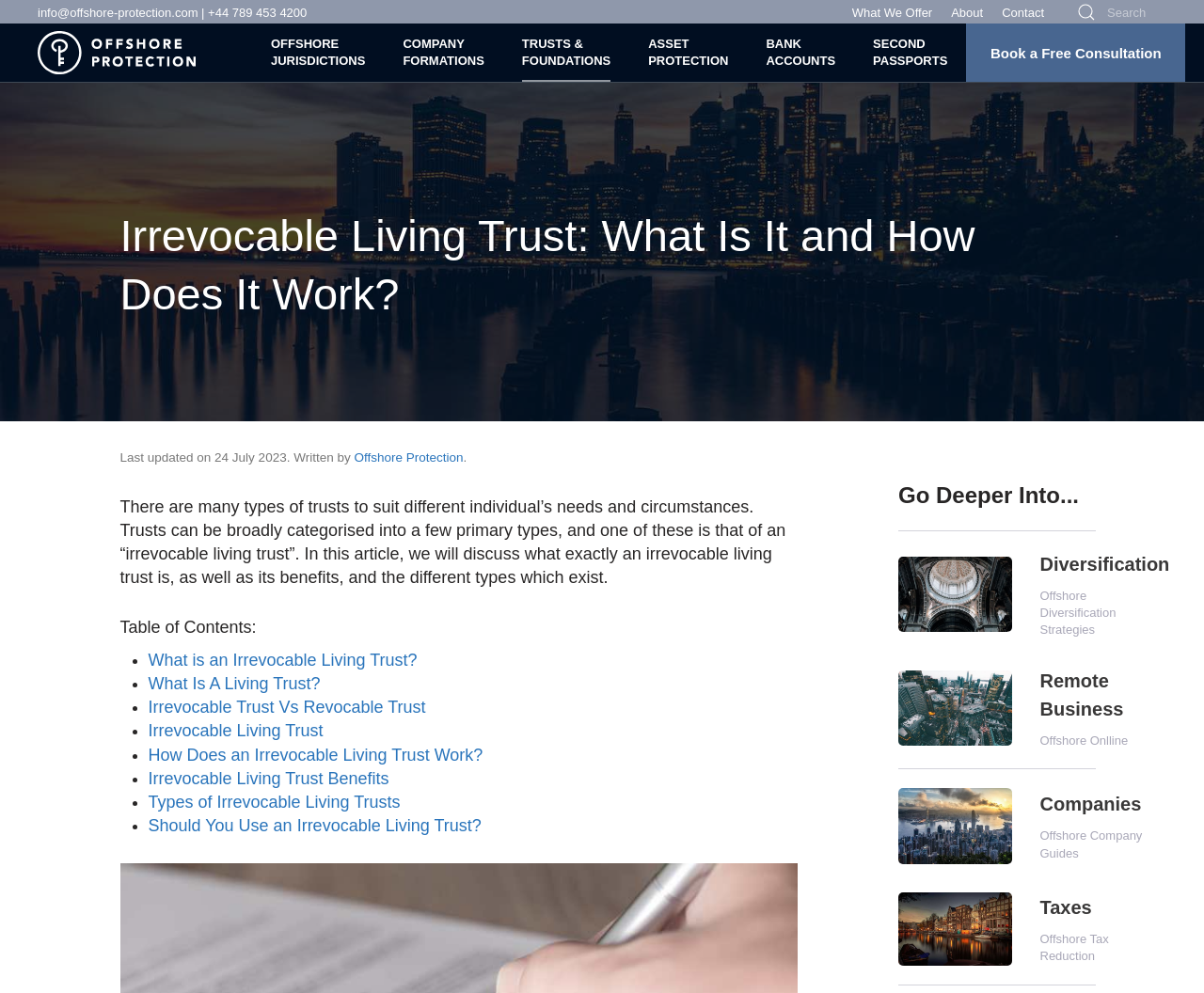Please determine the bounding box coordinates of the area that needs to be clicked to complete this task: 'Go to the offshore jurisdictions page'. The coordinates must be four float numbers between 0 and 1, formatted as [left, top, right, bottom].

[0.225, 0.024, 0.303, 0.082]